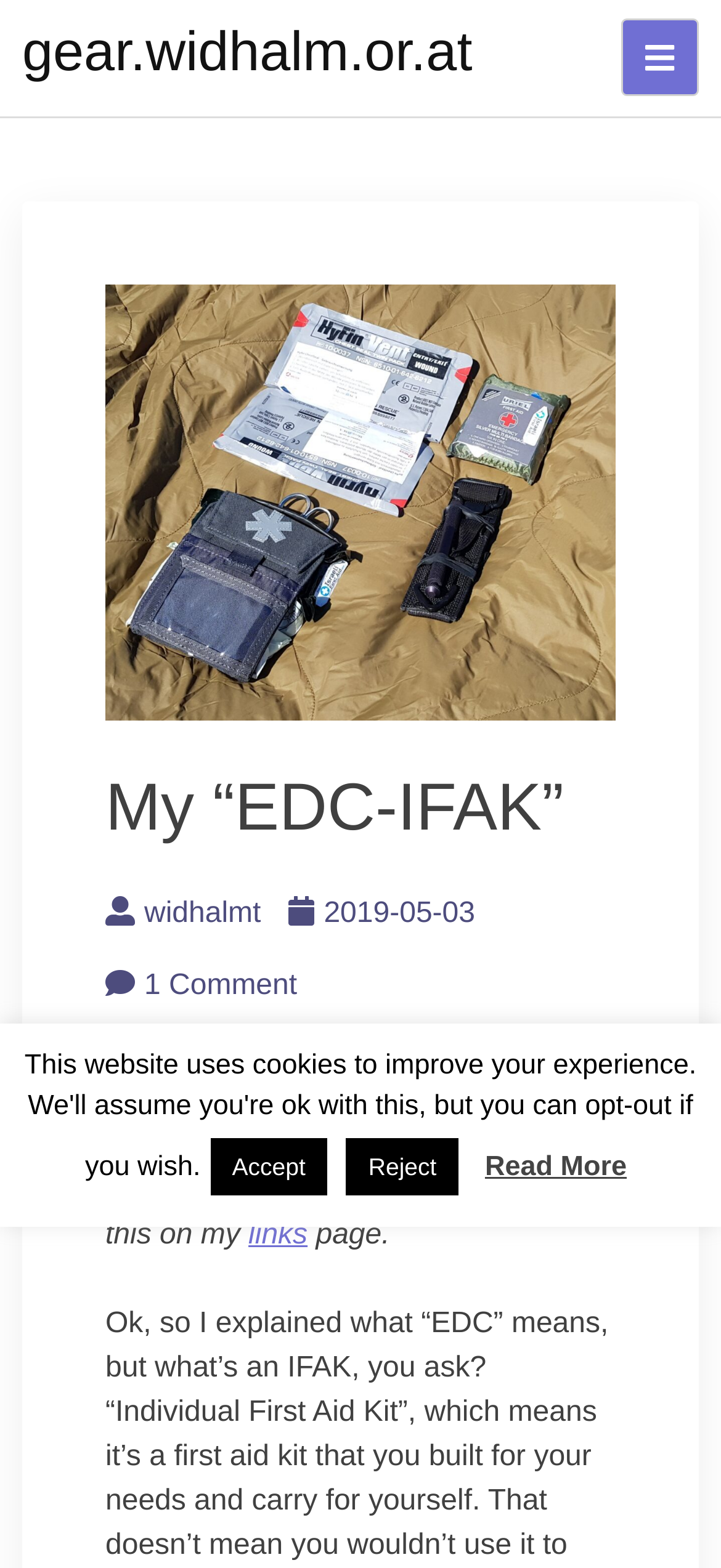From the given element description: "Read More", find the bounding box for the UI element. Provide the coordinates as four float numbers between 0 and 1, in the order [left, top, right, bottom].

[0.673, 0.734, 0.869, 0.754]